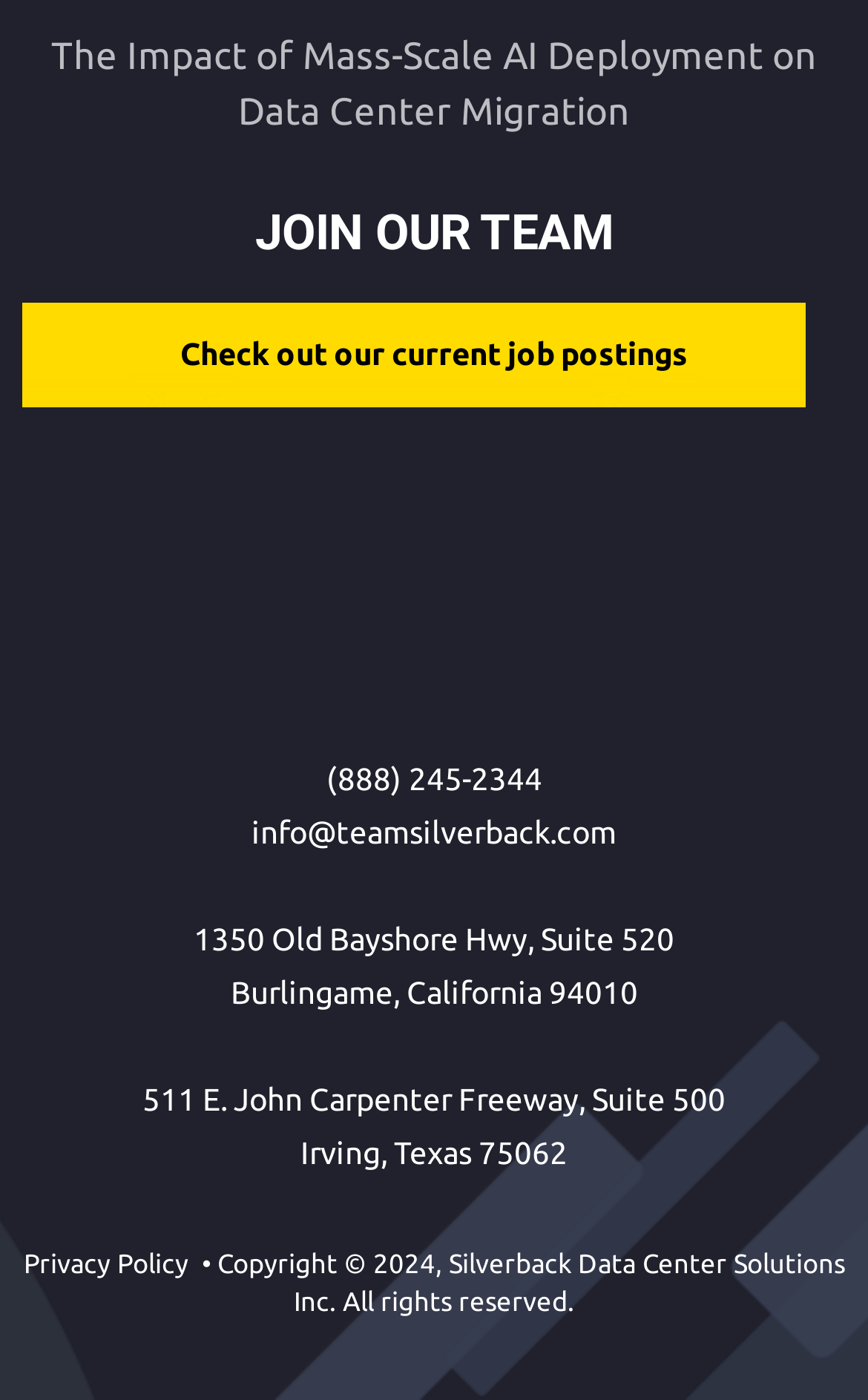Please find the bounding box coordinates in the format (top-left x, top-left y, bottom-right x, bottom-right y) for the given element description. Ensure the coordinates are floating point numbers between 0 and 1. Description: info@teamsilverback.com

[0.29, 0.582, 0.71, 0.608]